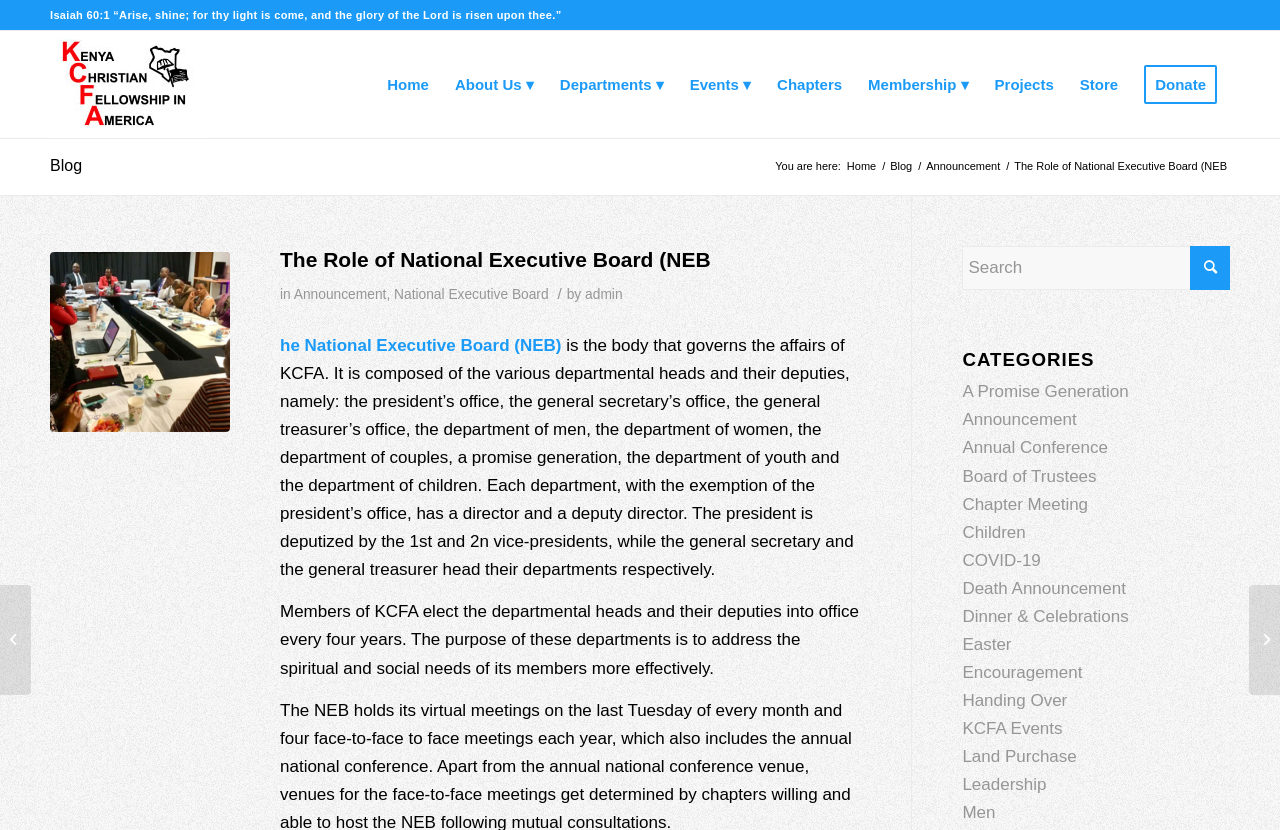Locate the bounding box of the UI element based on this description: "Dinner & Celebrations". Provide four float numbers between 0 and 1 as [left, top, right, bottom].

[0.752, 0.731, 0.882, 0.754]